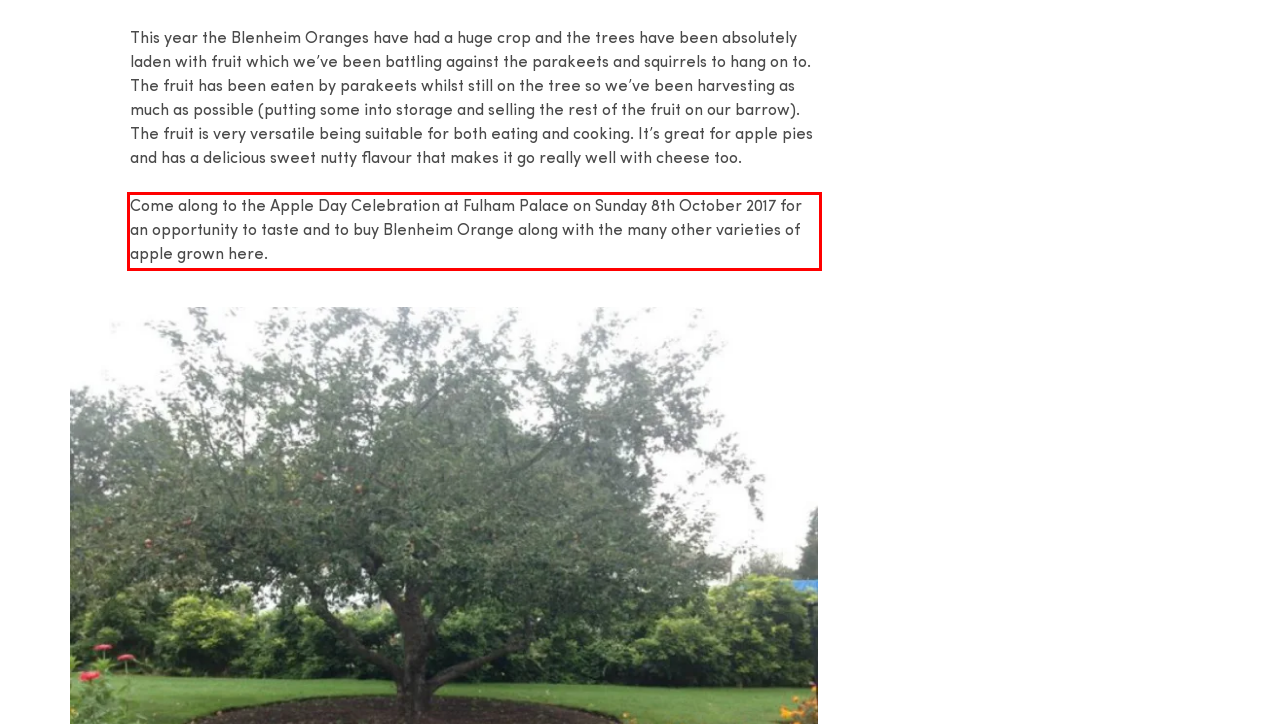Using OCR, extract the text content found within the red bounding box in the given webpage screenshot.

Come along to the Apple Day Celebration at Fulham Palace on Sunday 8th October 2017 for an opportunity to taste and to buy Blenheim Orange along with the many other varieties of apple grown here.